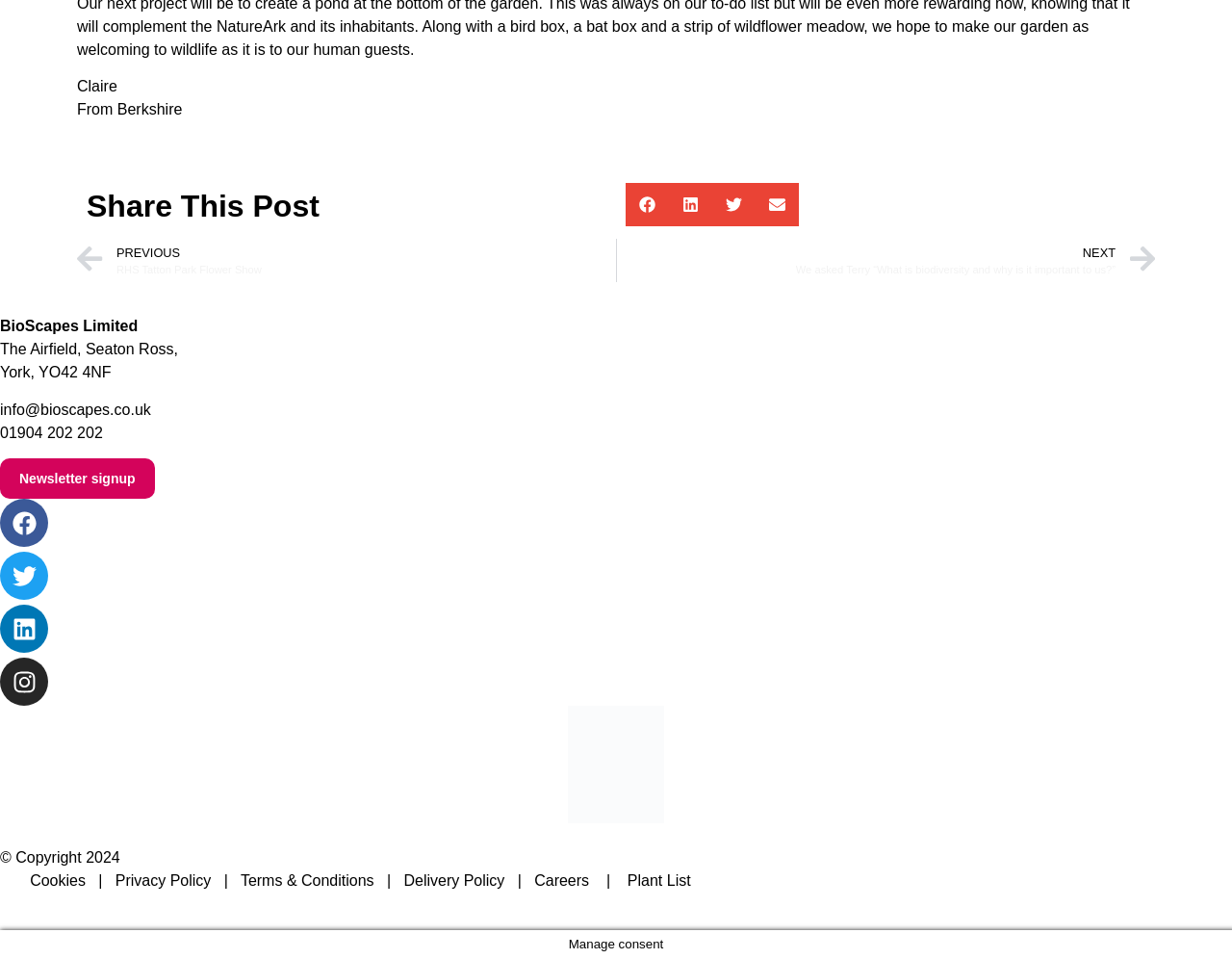Identify the bounding box coordinates for the element you need to click to achieve the following task: "View careers page". The coordinates must be four float values ranging from 0 to 1, formatted as [left, top, right, bottom].

[0.434, 0.91, 0.478, 0.927]